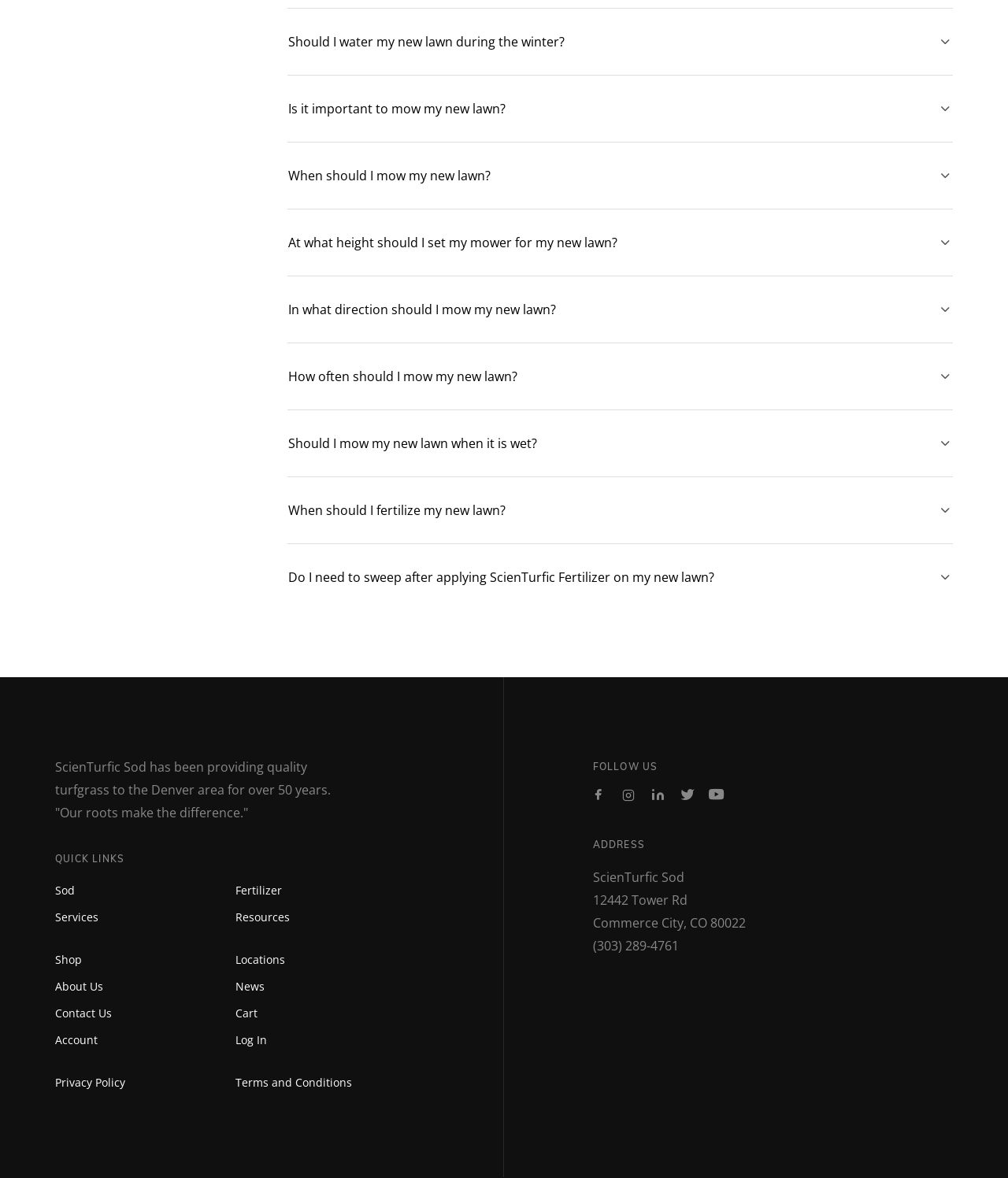By analyzing the image, answer the following question with a detailed response: What is the name of the company mentioned on the webpage?

The company name is mentioned in the content section of the webpage, along with its address and phone number, indicating that it is the main entity being referred to on the webpage.